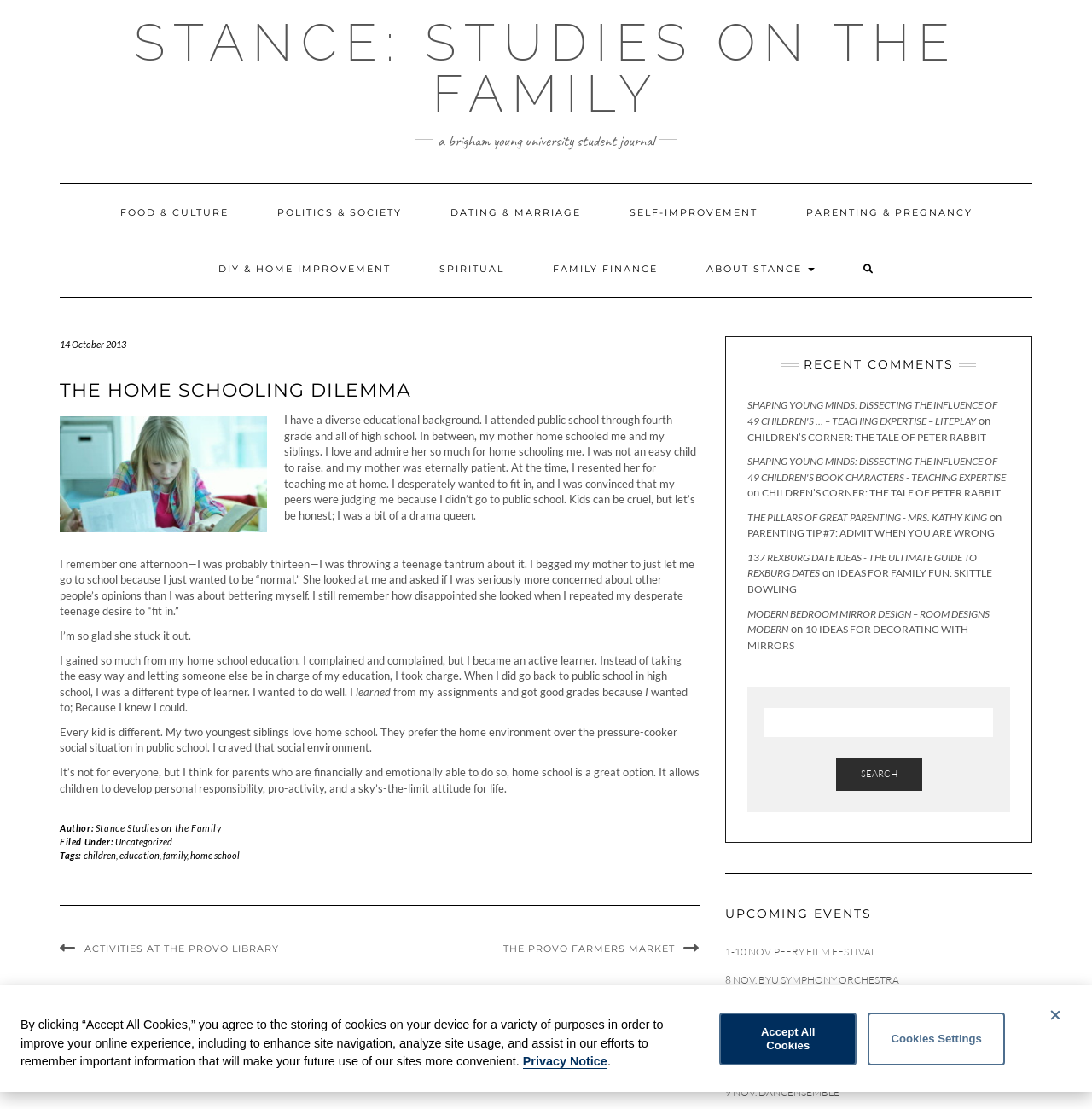Describe all the significant parts and information present on the webpage.

This webpage is titled "The Home Schooling Dilemma" and is part of a student journal called "Stance: Studies on the Family" from Brigham Young University. At the top of the page, there is a navigation menu with links to various categories such as "Food & Culture", "Politics & Society", and "Self-Improvement". Below the navigation menu, there is a heading with the title of the webpage, accompanied by a photo.

The main content of the webpage is a personal essay about the author's experience with home schooling. The essay is divided into several paragraphs, with the author reflecting on their educational background, their mother's decision to home school them, and the benefits they gained from it. The author also shares their initial reluctance to be home schooled and how they eventually came to appreciate the experience.

On the right-hand side of the page, there are several links to recent comments, upcoming events, and other articles. There is also a search bar and a section for "Recent Comments" with links to other articles. At the bottom of the page, there is a section for "Upcoming Events" with links to various events such as film festivals, concerts, and sports games.

Additionally, there is a dialog box that appears to be a cookie consent notification, which informs users about the use of cookies on the website and provides options to accept or customize cookie settings.